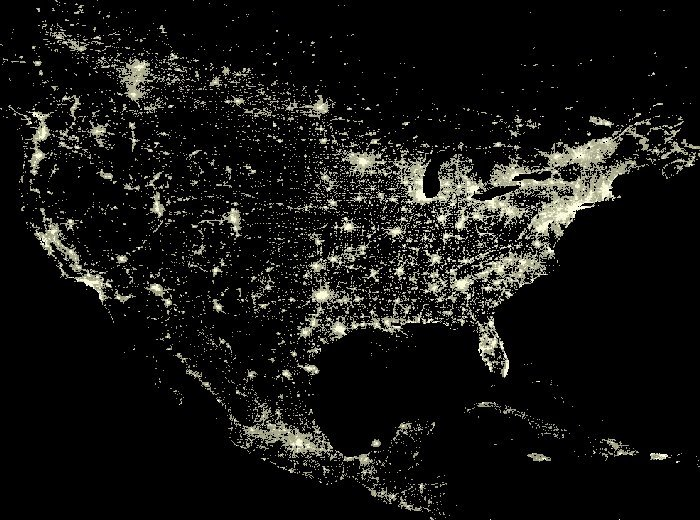Describe the scene depicted in the image with great detail.

The image displays a nighttime view of North America, showcasing a map illuminated by the twinkling lights of cities and urban areas. The bright spots represent densely populated locations, highlighting the extensive reach of electricity and infrastructure across the continent. In contrast, vast regions of darkness signify the uninhabited or sparsely populated areas, particularly in the western United States and parts of Canada. This contrasting display underscores the disparity in population density and urban development, offering a visual representation of the continent's complex dynamics of light and land.